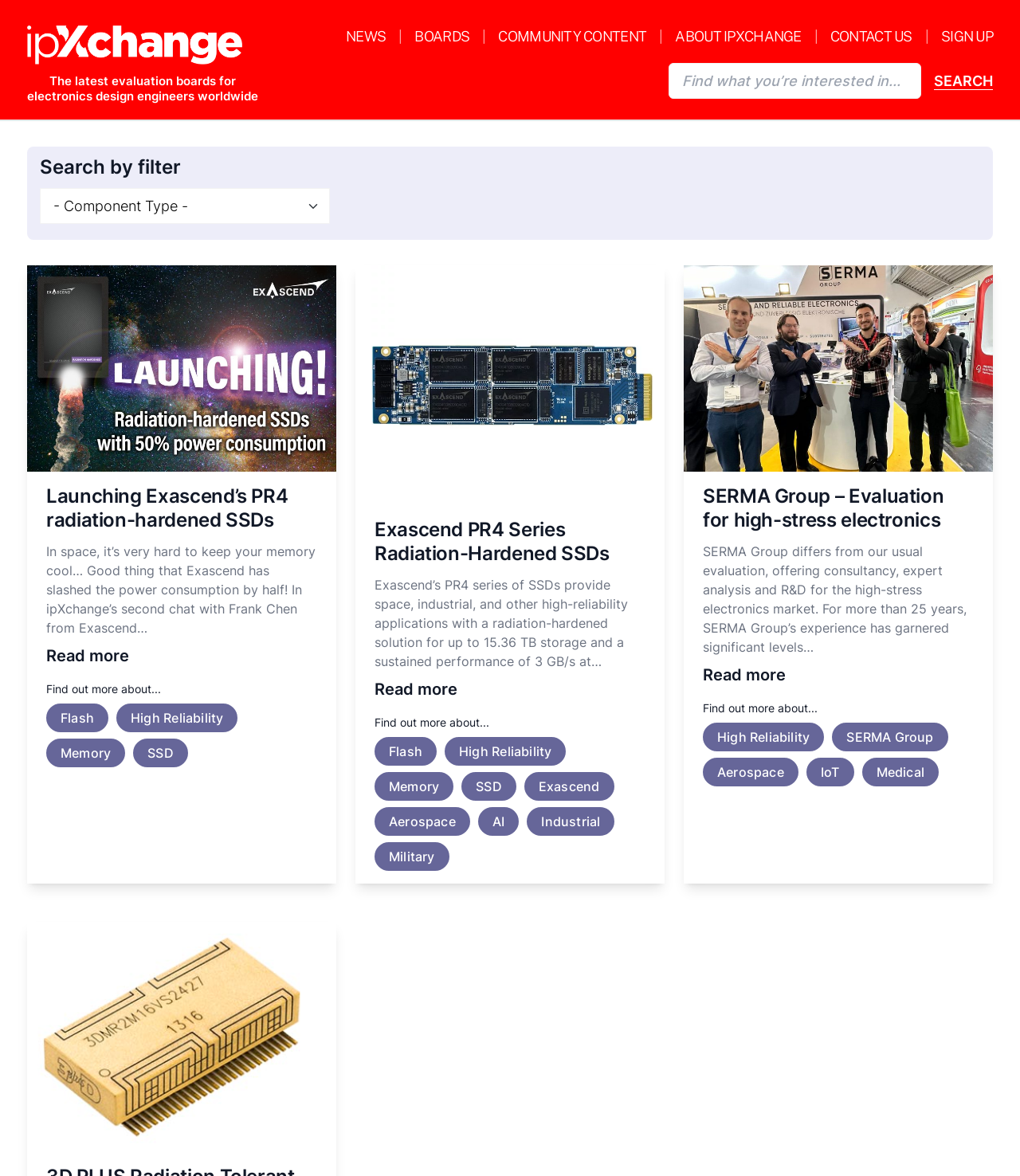What type of content is featured on the webpage?
Refer to the screenshot and answer in one word or phrase.

News and articles